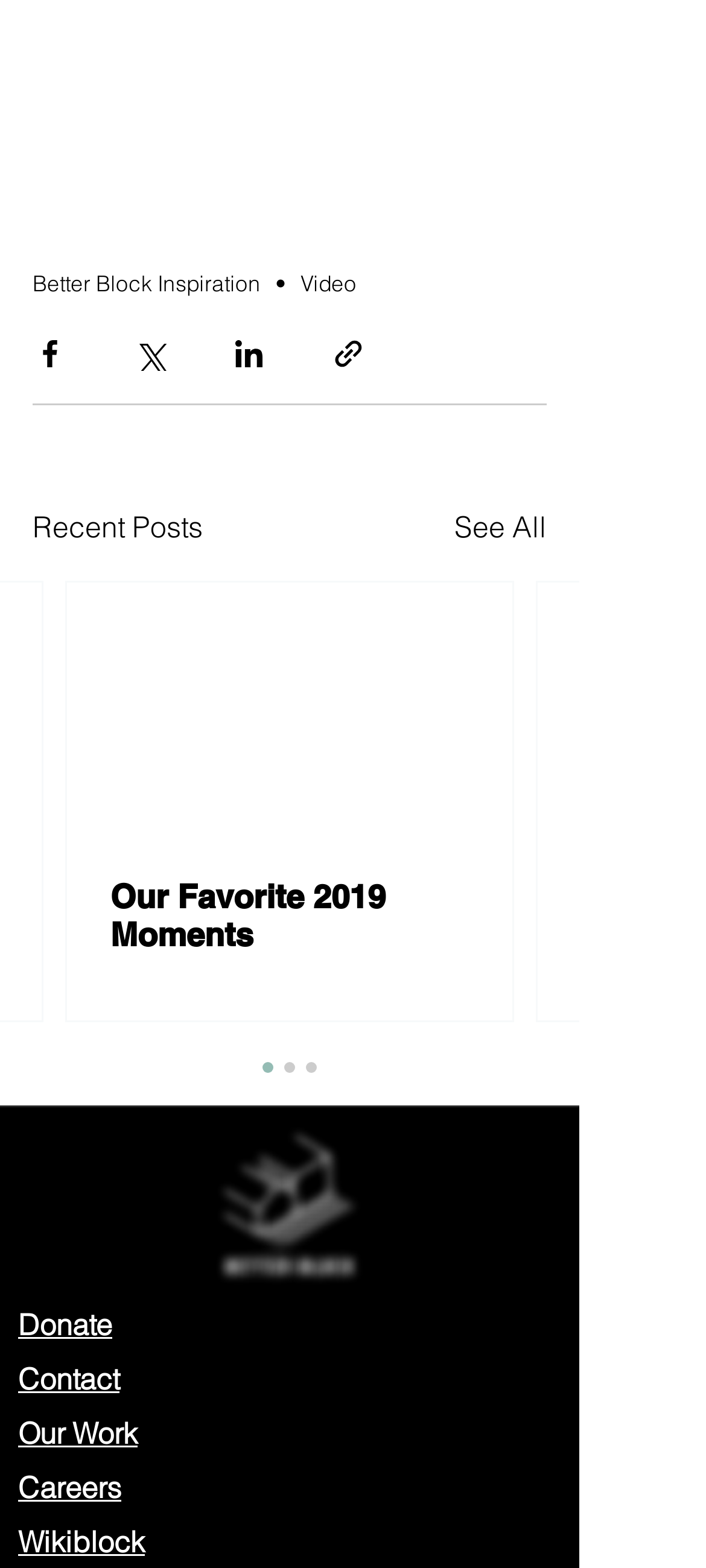Identify the bounding box of the HTML element described here: "Our Favorite 2019 Moments". Provide the coordinates as four float numbers between 0 and 1: [left, top, right, bottom].

[0.156, 0.559, 0.664, 0.608]